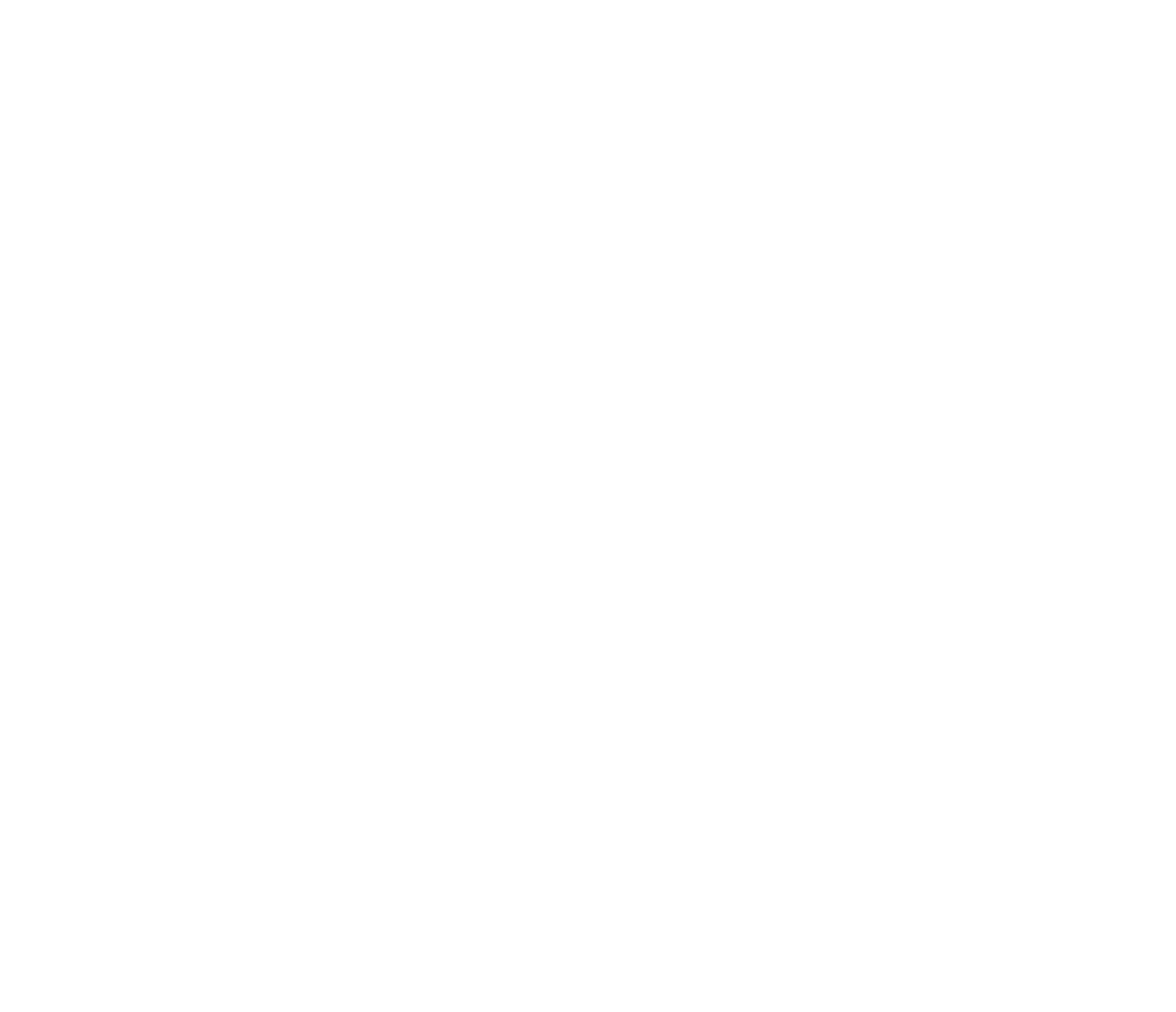What is the category of the first article?
Use the screenshot to answer the question with a single word or phrase.

SEX ED